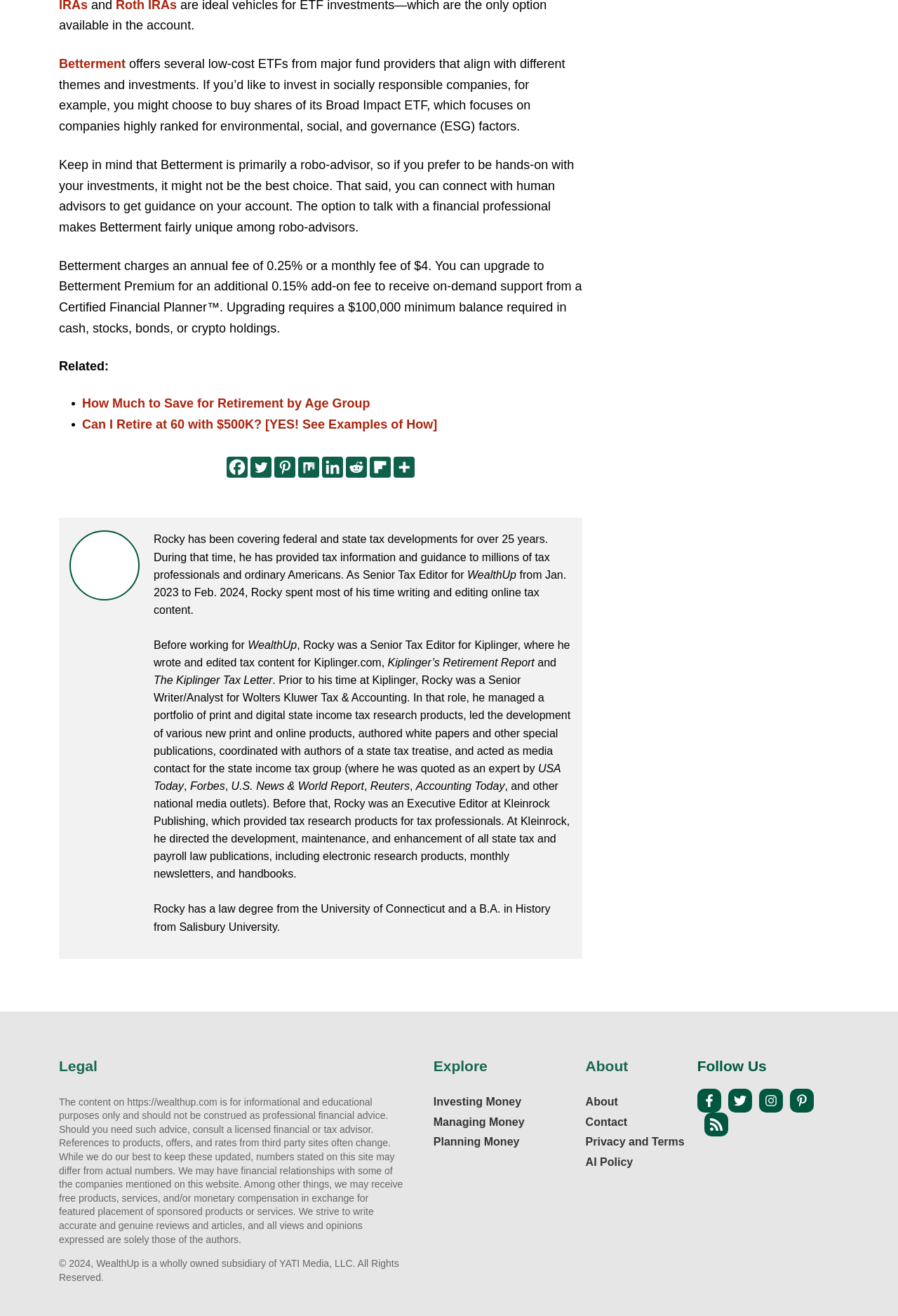Locate the bounding box coordinates of the element that should be clicked to execute the following instruction: "Click on the 'Betterment' link".

[0.066, 0.043, 0.14, 0.054]